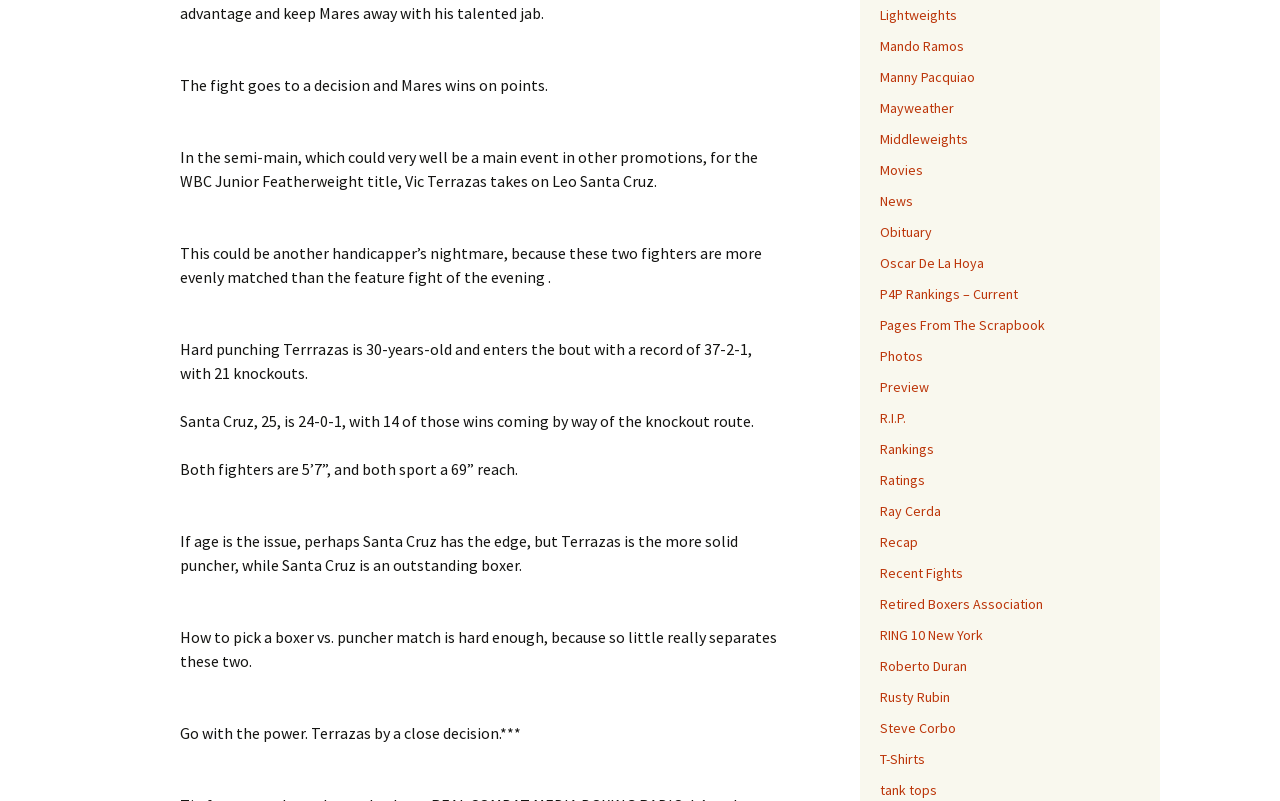What are the different categories available on the webpage?
Provide a short answer using one word or a brief phrase based on the image.

Various boxing-related categories